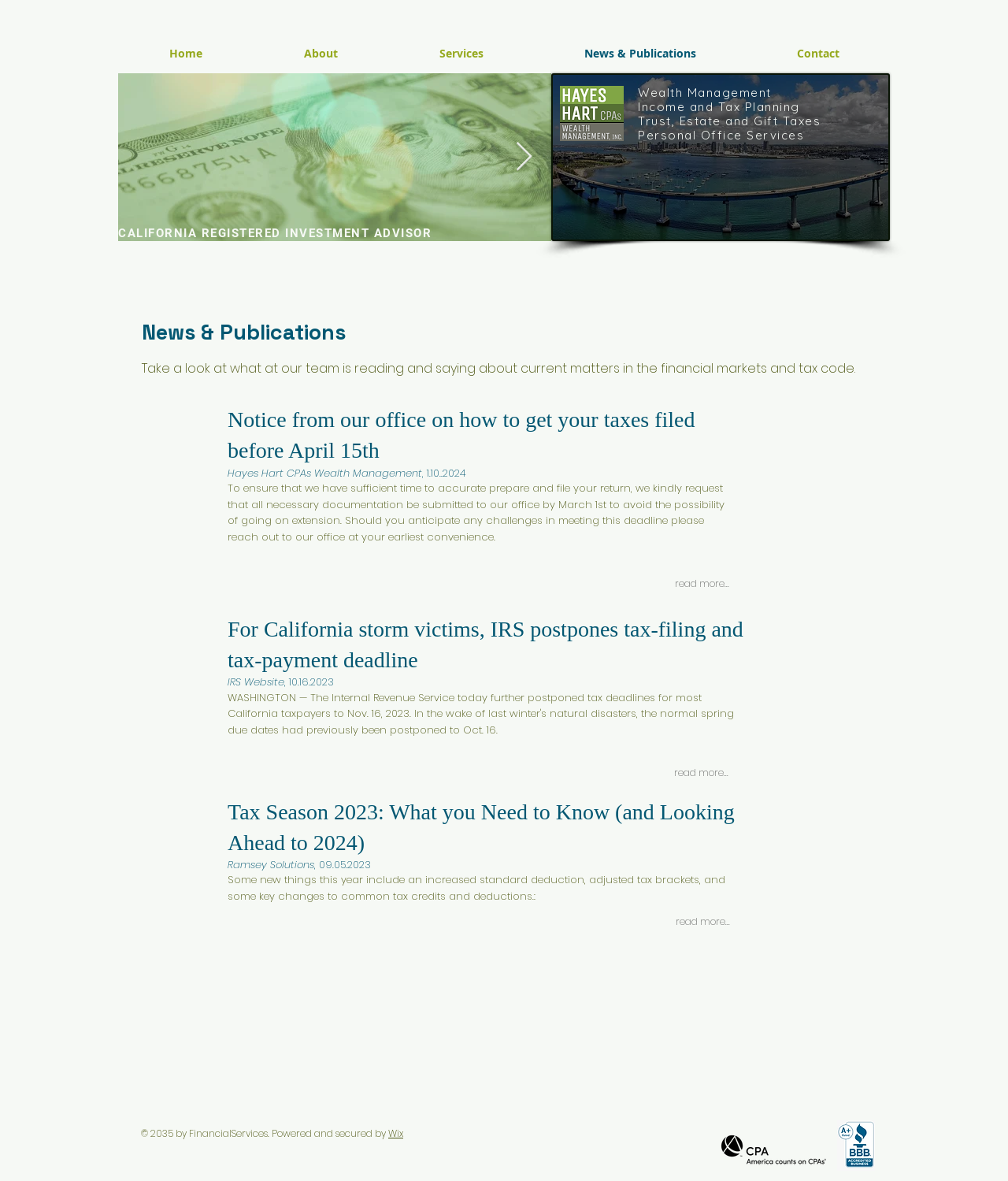What is the source of the article about tax season 2023?
Carefully analyze the image and provide a thorough answer to the question.

The article 'Tax Season 2023: What you Need to Know (and Looking Ahead to 2024)' is sourced from Ramsey Solutions, as indicated by the text 'Ramsey Solutions, 09.05.2023'.